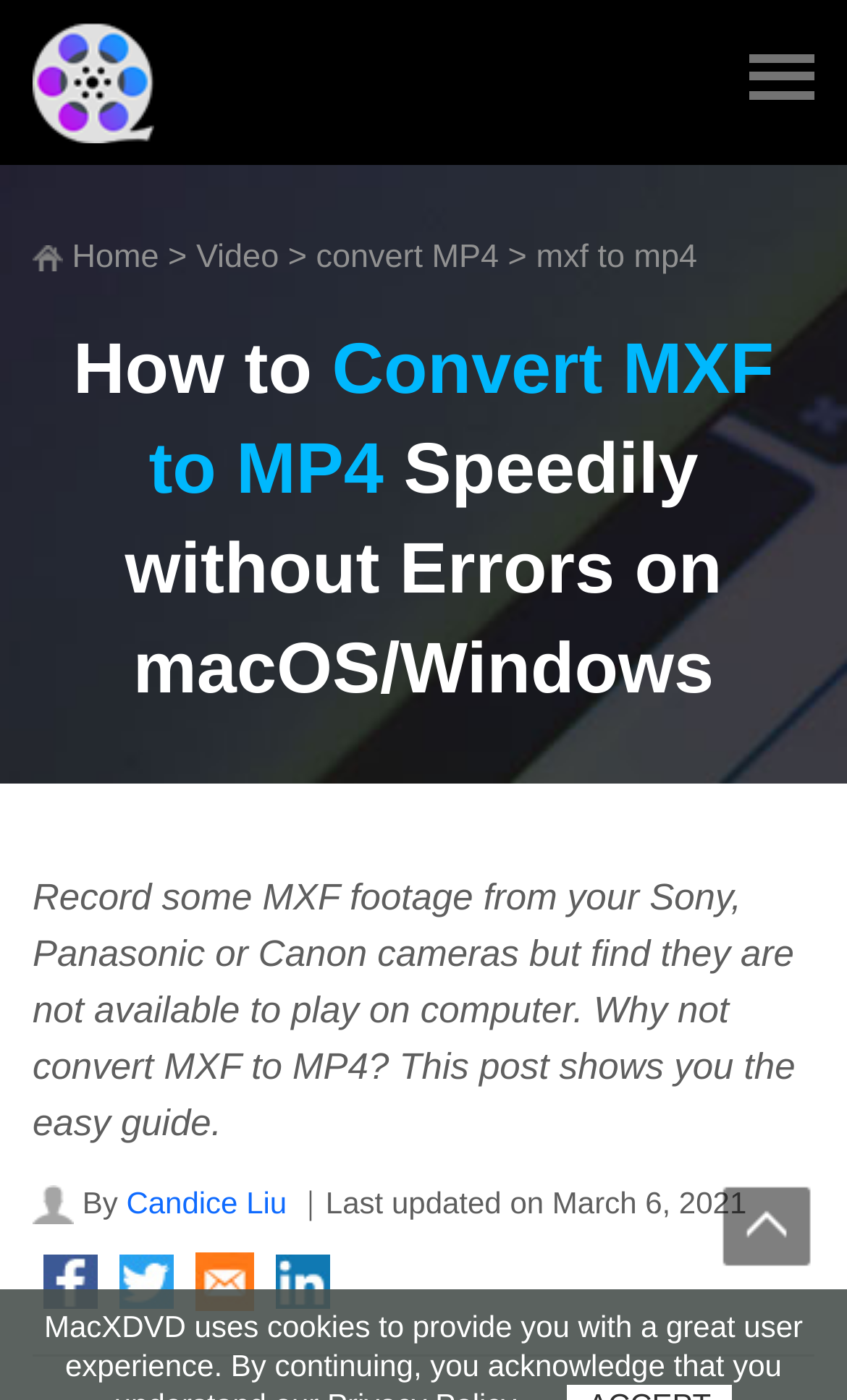Elaborate on the different components and information displayed on the webpage.

The webpage is a tutorial on converting MXF files to MP4 format. At the top left, there is a logo of "MacX Video Converter Pro" accompanied by a link to the "Home" page and other navigation links, including "Video" and "Convert MP4". 

Below the navigation links, there is a heading that reads "How to Convert MXF to MP4 Speedily without Errors on macOS/Windows". This heading is followed by a paragraph of text that explains the purpose of the tutorial, which is to help users convert MXF footage from cameras like Sony, Panasonic, or Canon to MP4 format so that it can be played on a computer.

The author of the tutorial, Candice Liu, is credited below the introductory paragraph, along with the date of the last update, March 6, 2021. There are also several social media links at the bottom of the page.

On the right side of the page, there is a link to a related topic, "MXF to MP4". At the very bottom of the page, there is another link, but its purpose is unclear. Overall, the webpage is focused on providing a tutorial on converting MXF files to MP4 format, with some additional navigation links and credits.